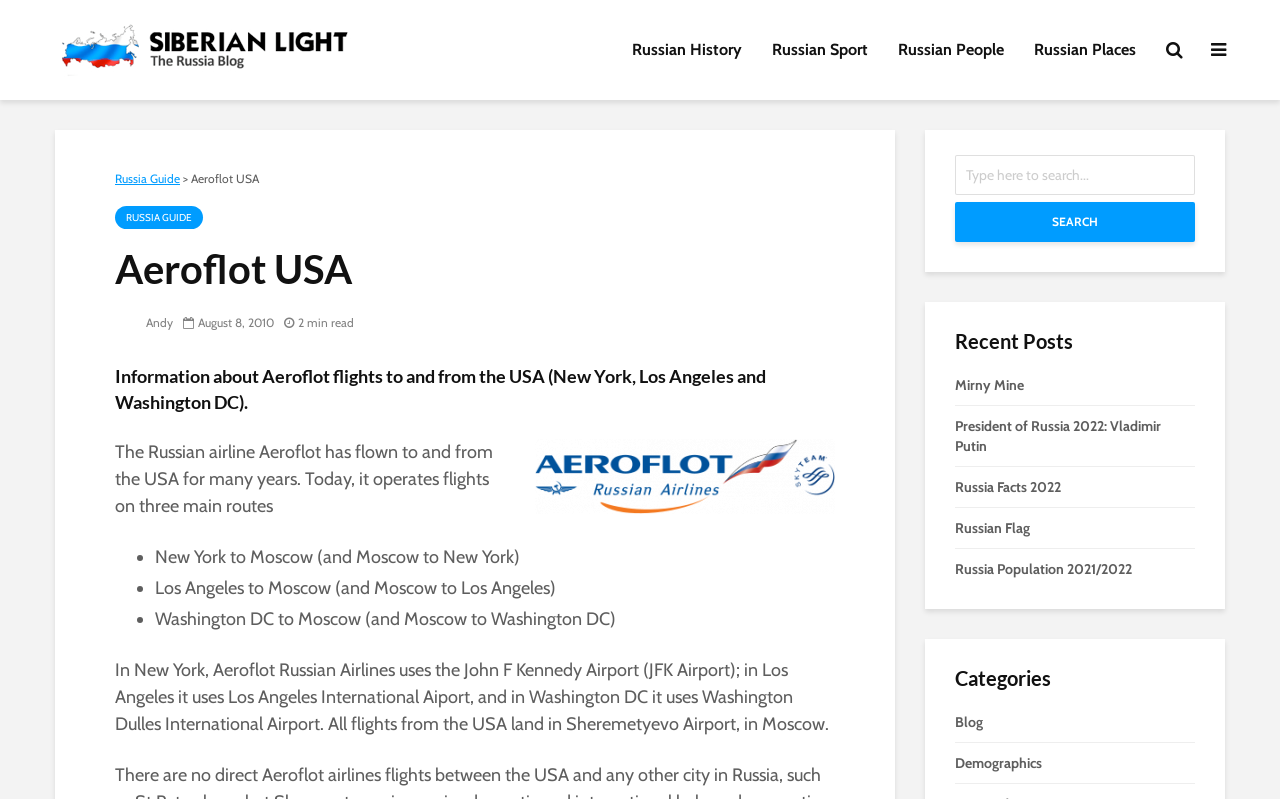What is the airline mentioned on this webpage?
Based on the image, please offer an in-depth response to the question.

I found the answer by looking at the text content of the webpage, specifically the sentence 'Information about Aeroflot flights to and from the USA (New York, Los Angeles and Washington DC).' which mentions the airline Aeroflot.